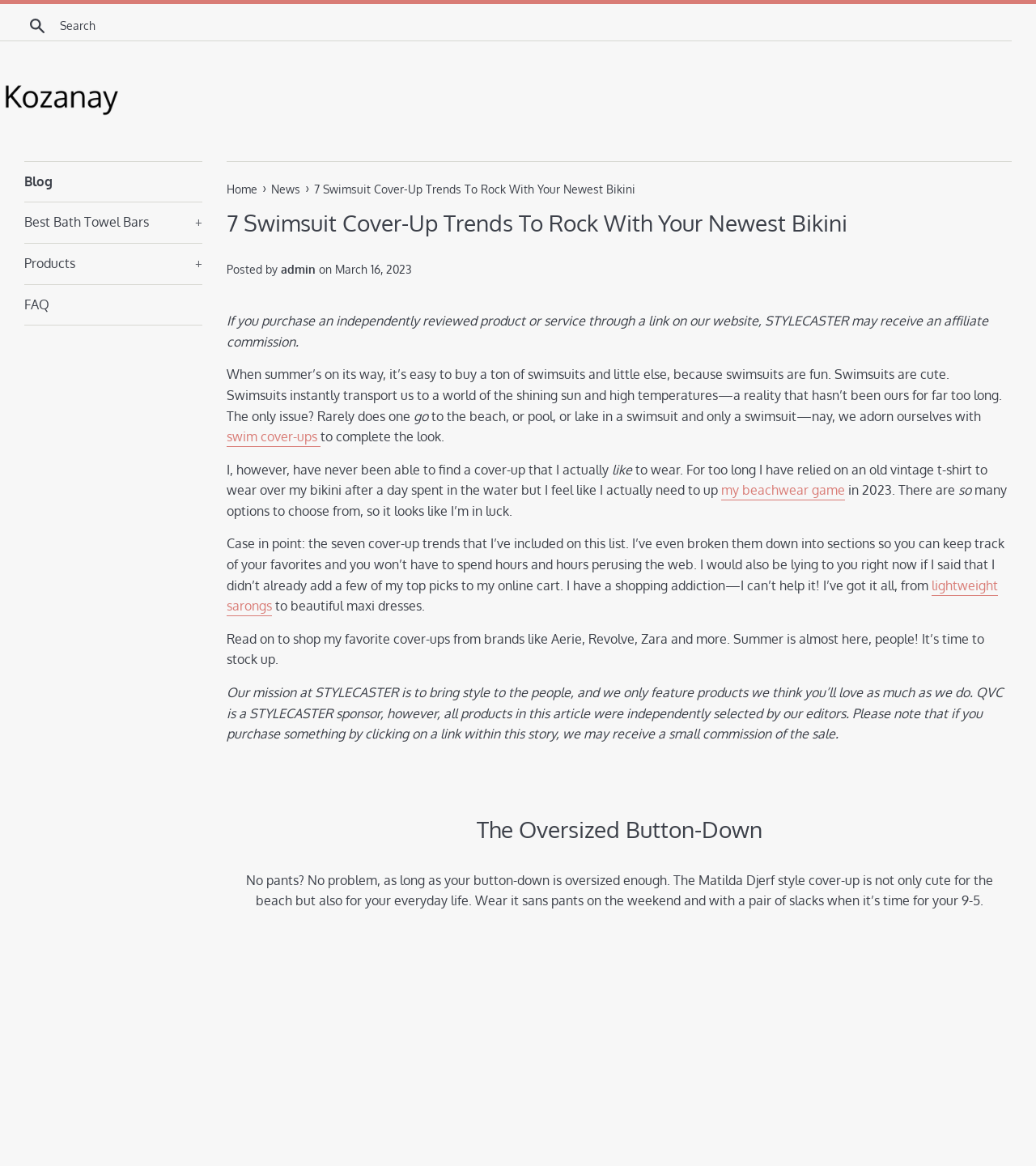Please give the bounding box coordinates of the area that should be clicked to fulfill the following instruction: "Click on the 'my beachwear game' link". The coordinates should be in the format of four float numbers from 0 to 1, i.e., [left, top, right, bottom].

[0.696, 0.413, 0.816, 0.429]